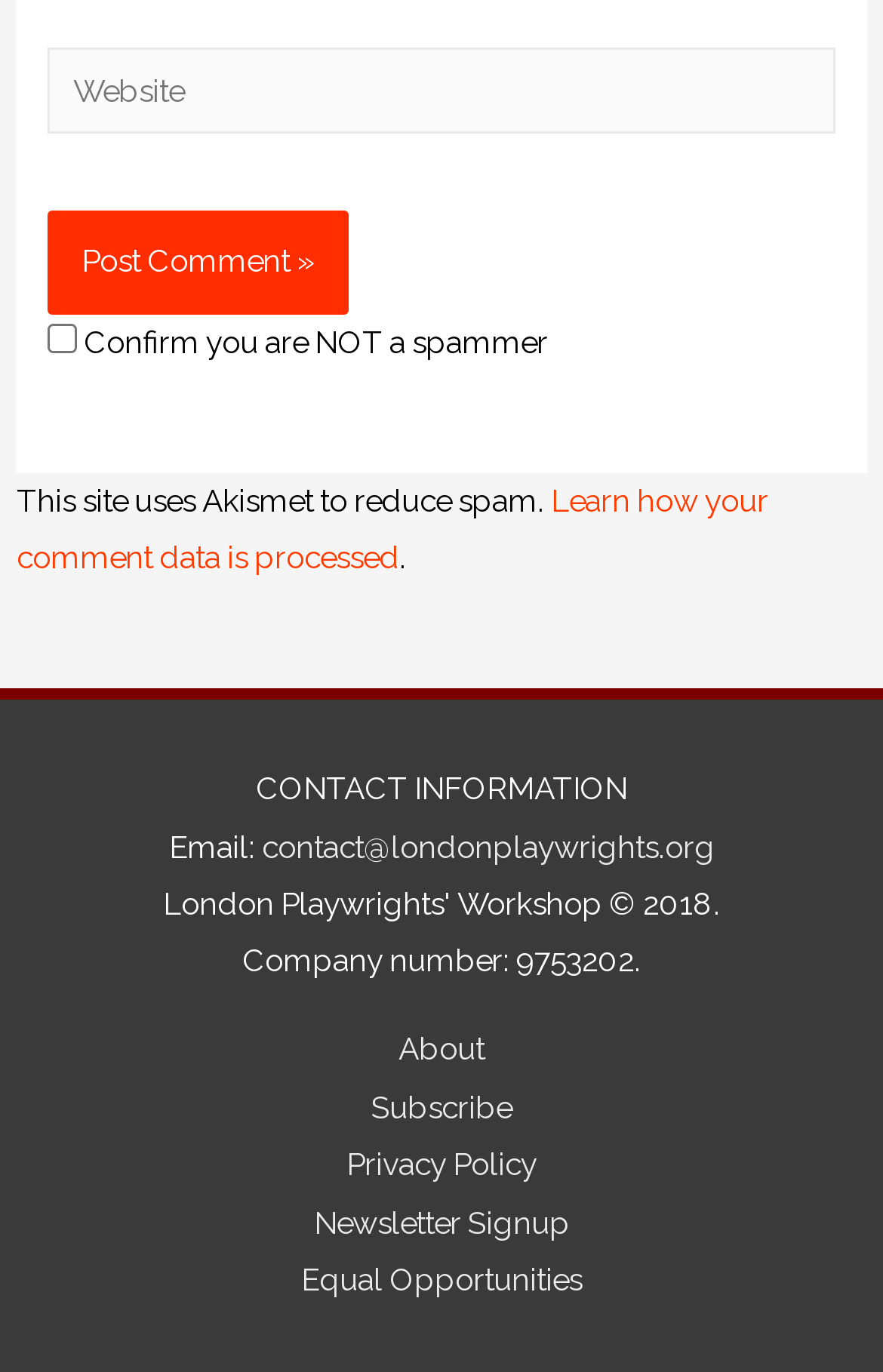Using the element description Equal Opportunities, predict the bounding box coordinates for the UI element. Provide the coordinates in (top-left x, top-left y, bottom-right x, bottom-right y) format with values ranging from 0 to 1.

[0.341, 0.919, 0.659, 0.946]